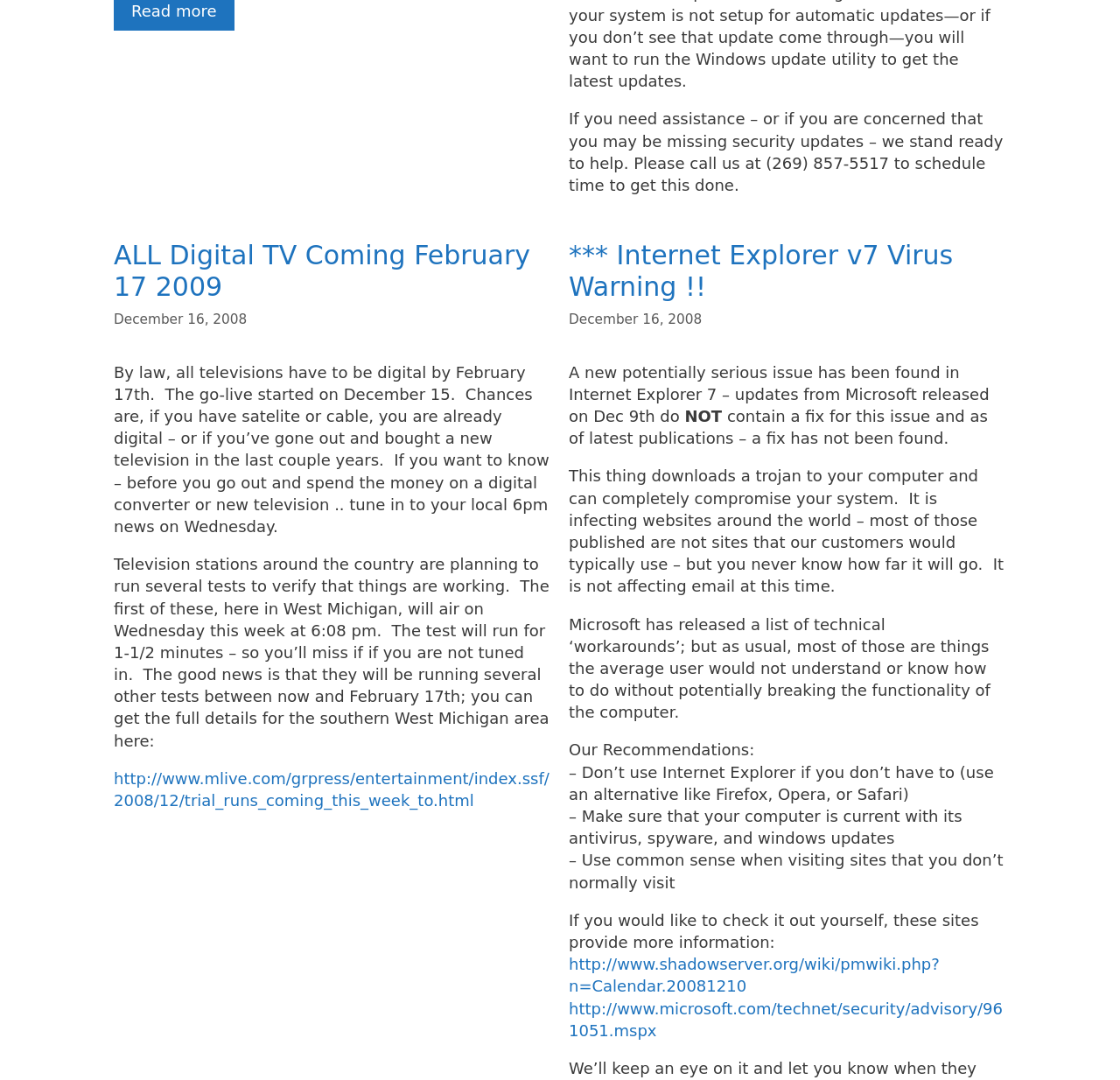Given the element description: "http://www.microsoft.com/technet/security/advisory/961051.mspx", predict the bounding box coordinates of this UI element. The coordinates must be four float numbers between 0 and 1, given as [left, top, right, bottom].

[0.508, 0.925, 0.895, 0.962]